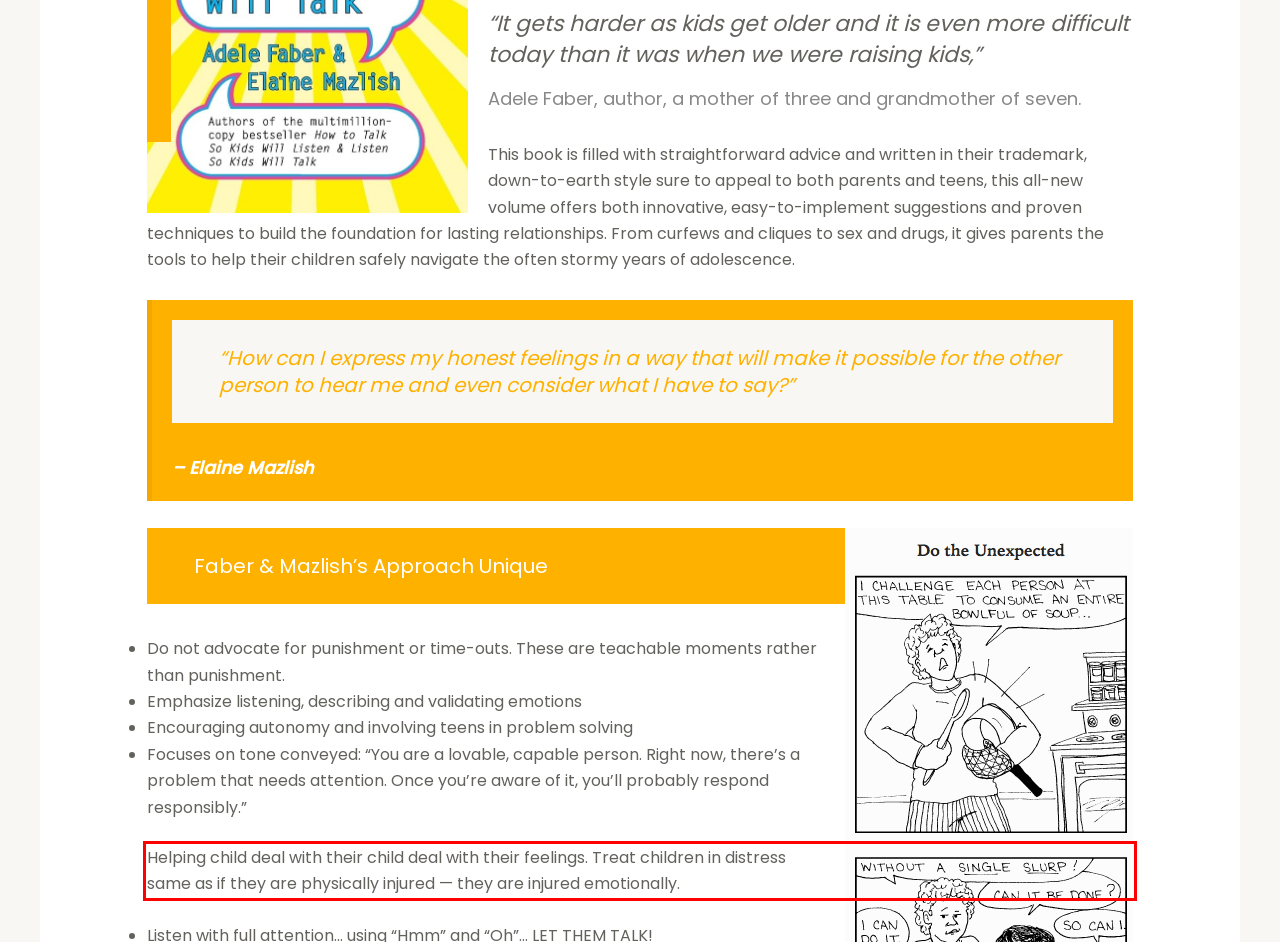Given a screenshot of a webpage, locate the red bounding box and extract the text it encloses.

Helping child deal with their child deal with their feelings. Treat children in distress same as if they are physically injured — they are injured emotionally.